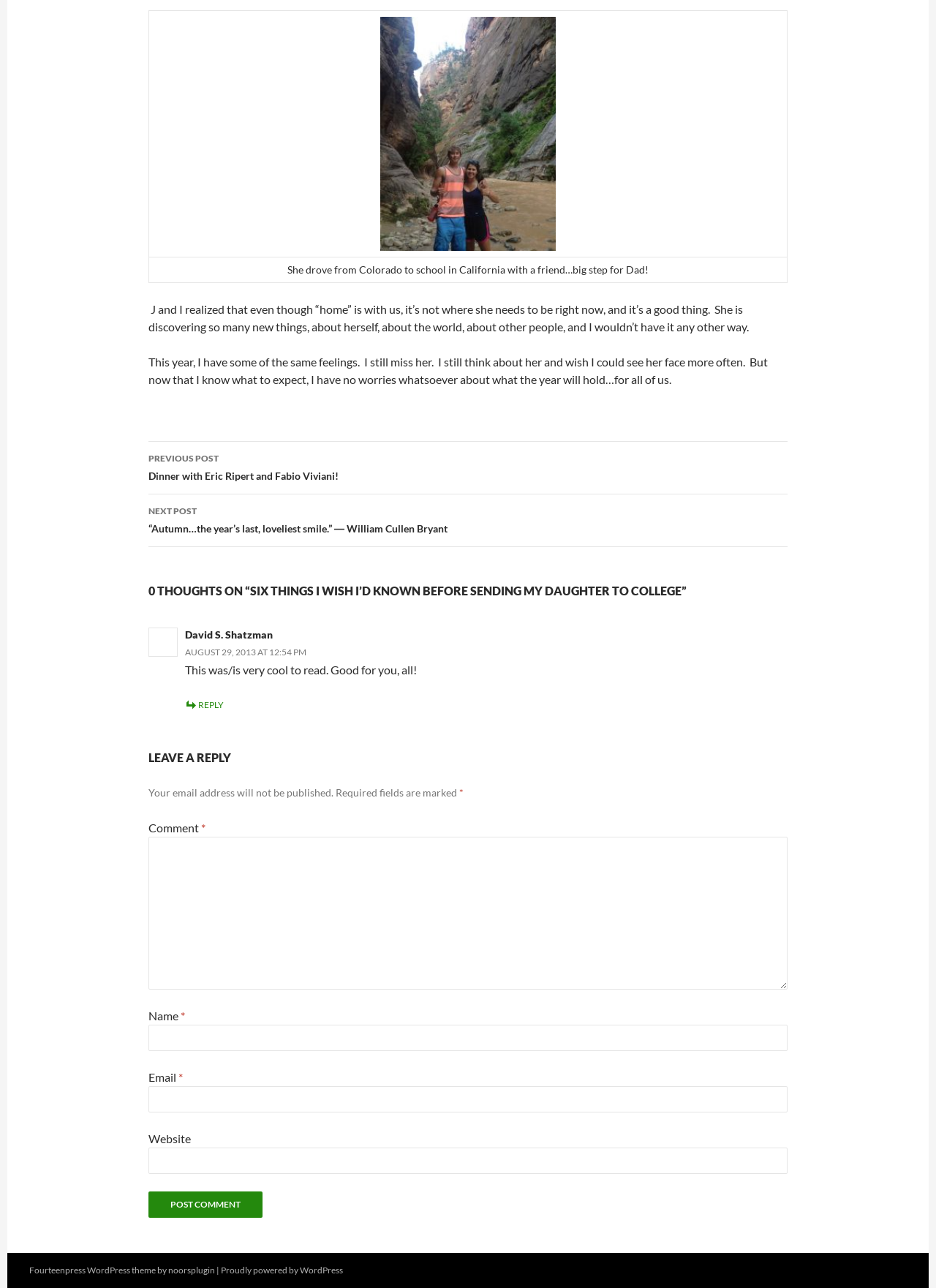Determine the bounding box coordinates of the region to click in order to accomplish the following instruction: "Click the 'Post Comment' button". Provide the coordinates as four float numbers between 0 and 1, specifically [left, top, right, bottom].

[0.159, 0.925, 0.28, 0.945]